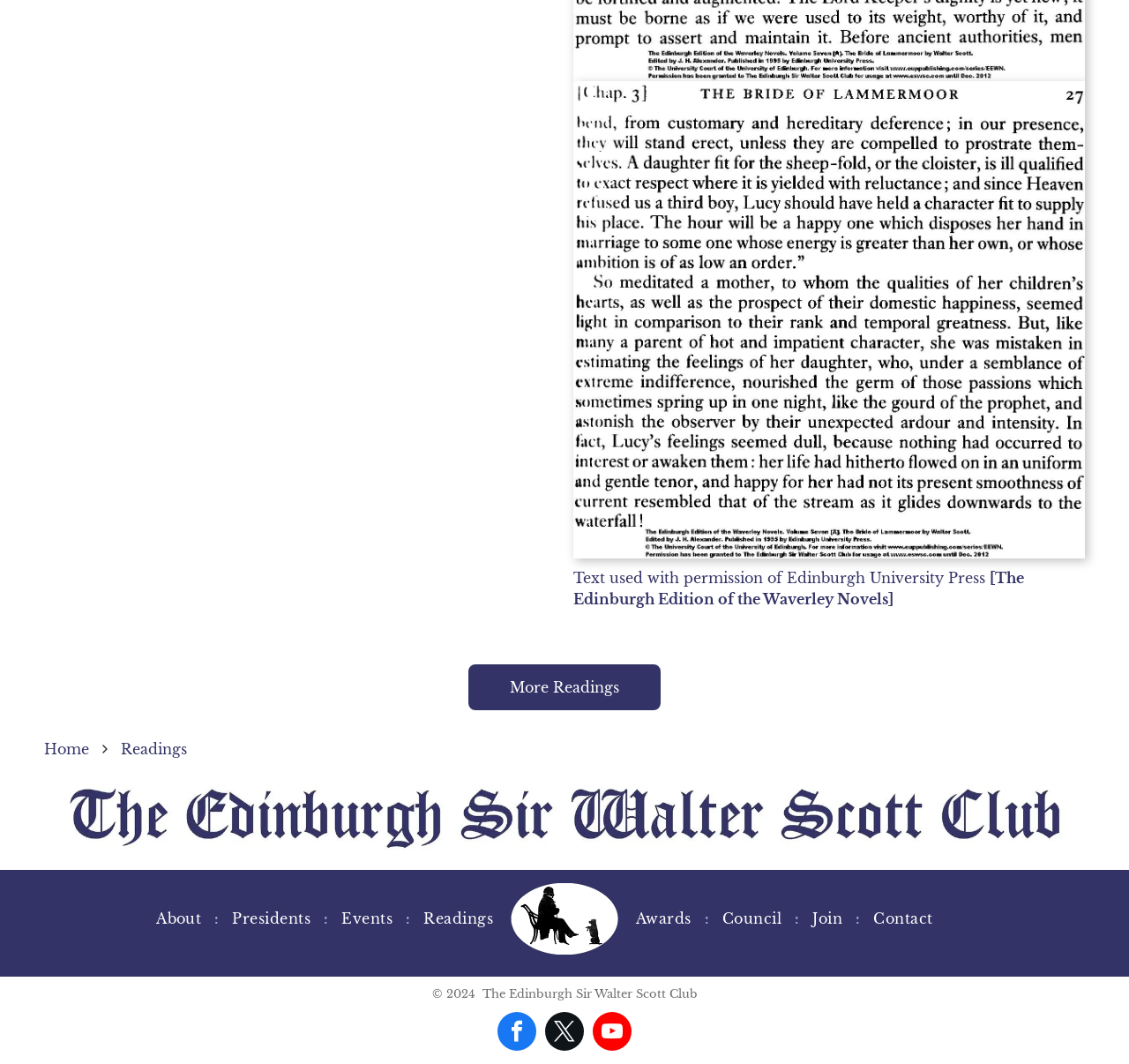Please locate the bounding box coordinates of the element that should be clicked to achieve the given instruction: "Check 'Awards' page".

[0.552, 0.848, 0.624, 0.879]